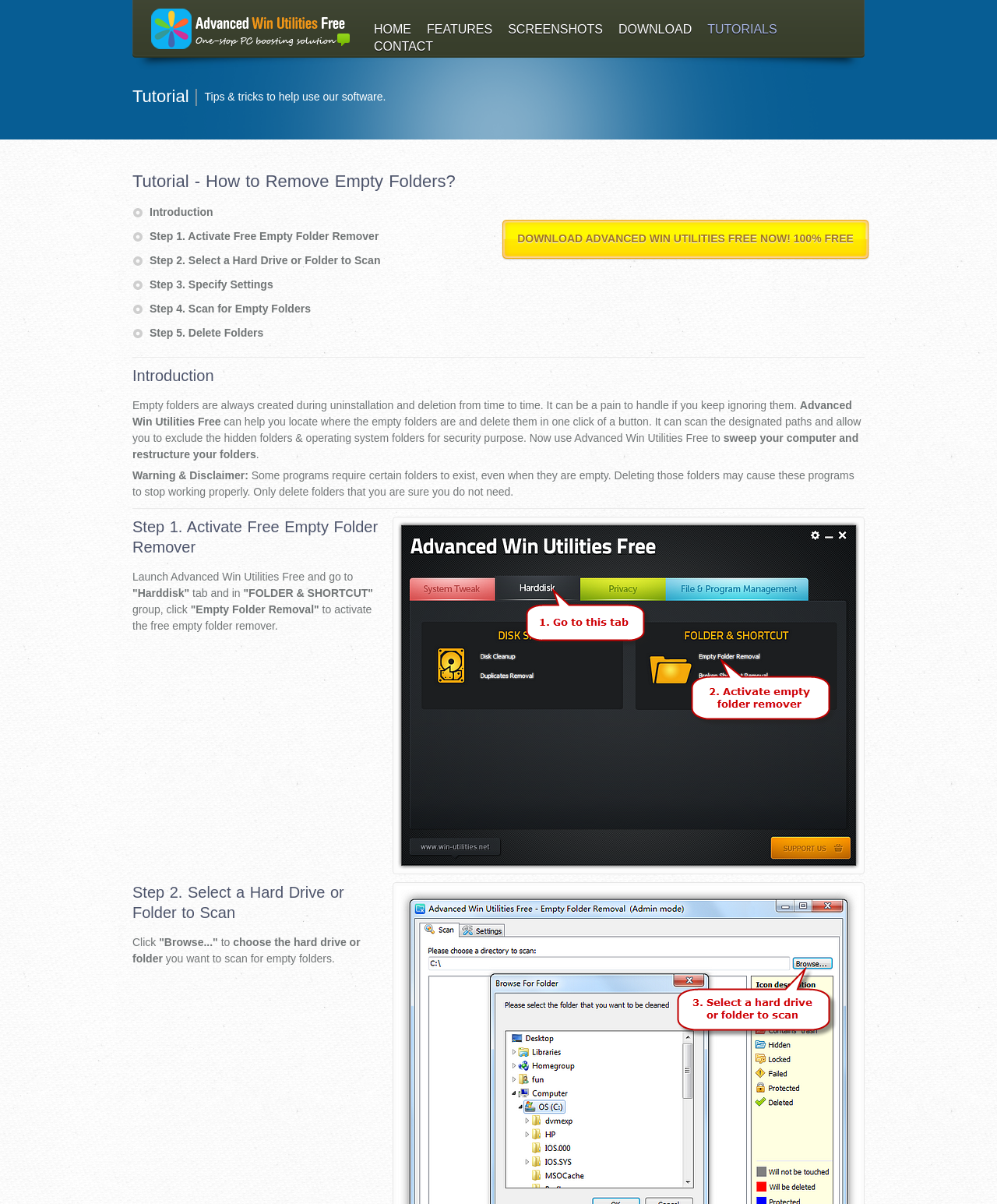What do you need to do after selecting a hard drive or folder to scan?
Using the information from the image, give a concise answer in one word or a short phrase.

Click Browse